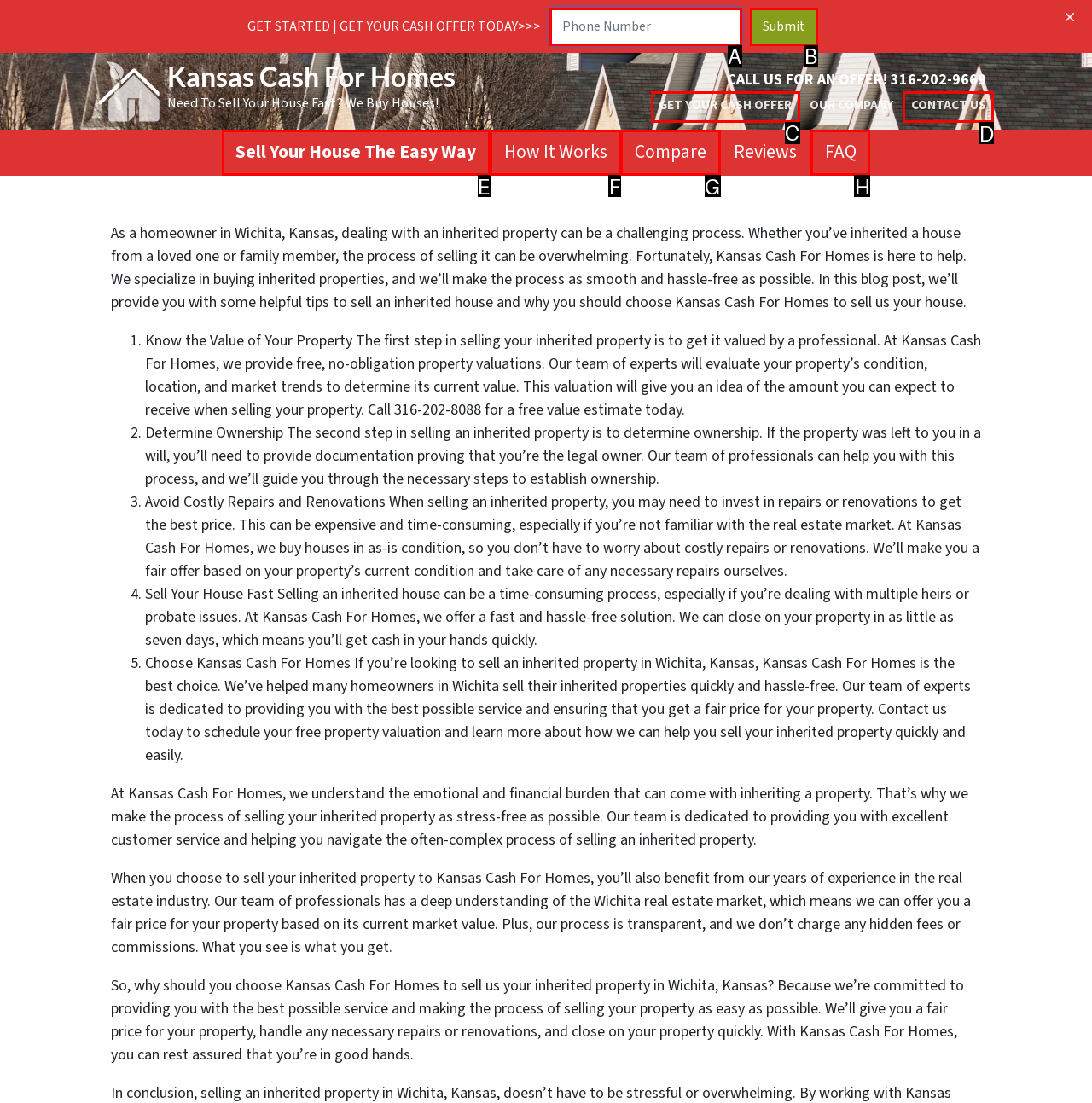Determine which element should be clicked for this task: Contact Kansas Cash For Homes
Answer with the letter of the selected option.

D